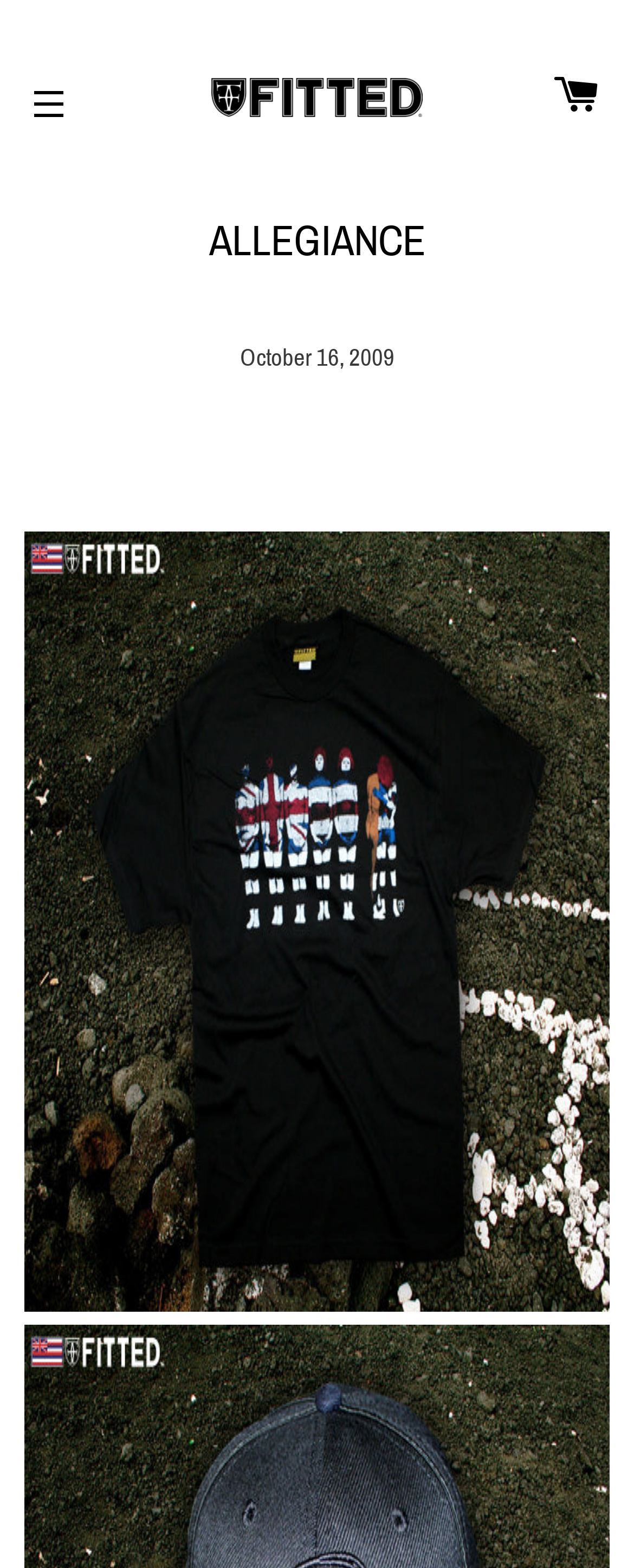What is the navigation menu called?
Please respond to the question with a detailed and informative answer.

The navigation menu is called 'SITE NAVIGATION', which can be found in the top-left corner of the webpage. It is a button that, when expanded, reveals the navigation options.